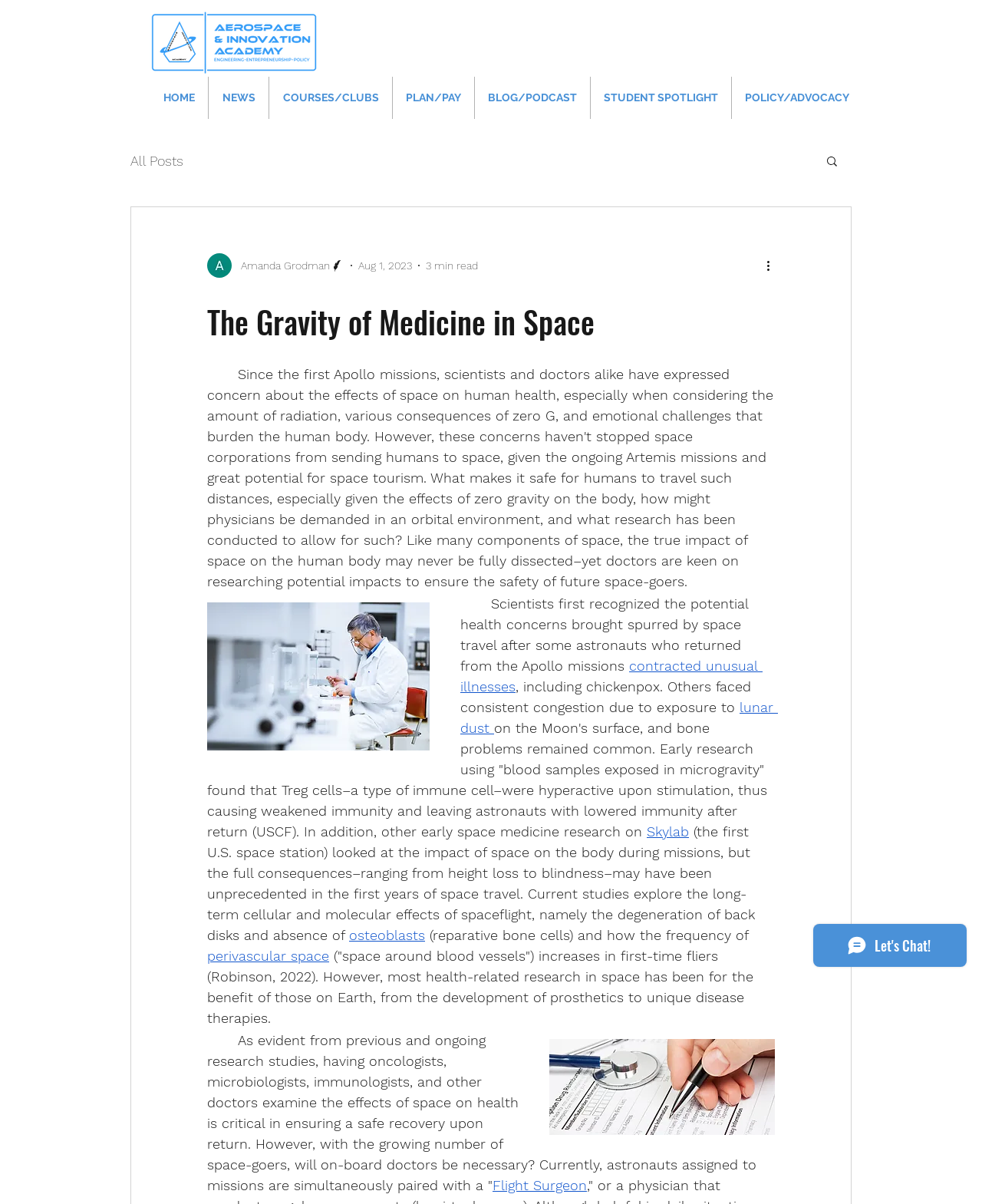Determine the bounding box coordinates of the clickable element to complete this instruction: "Read the blog post by Amanda Grodman". Provide the coordinates in the format of four float numbers between 0 and 1, [left, top, right, bottom].

[0.211, 0.21, 0.351, 0.231]